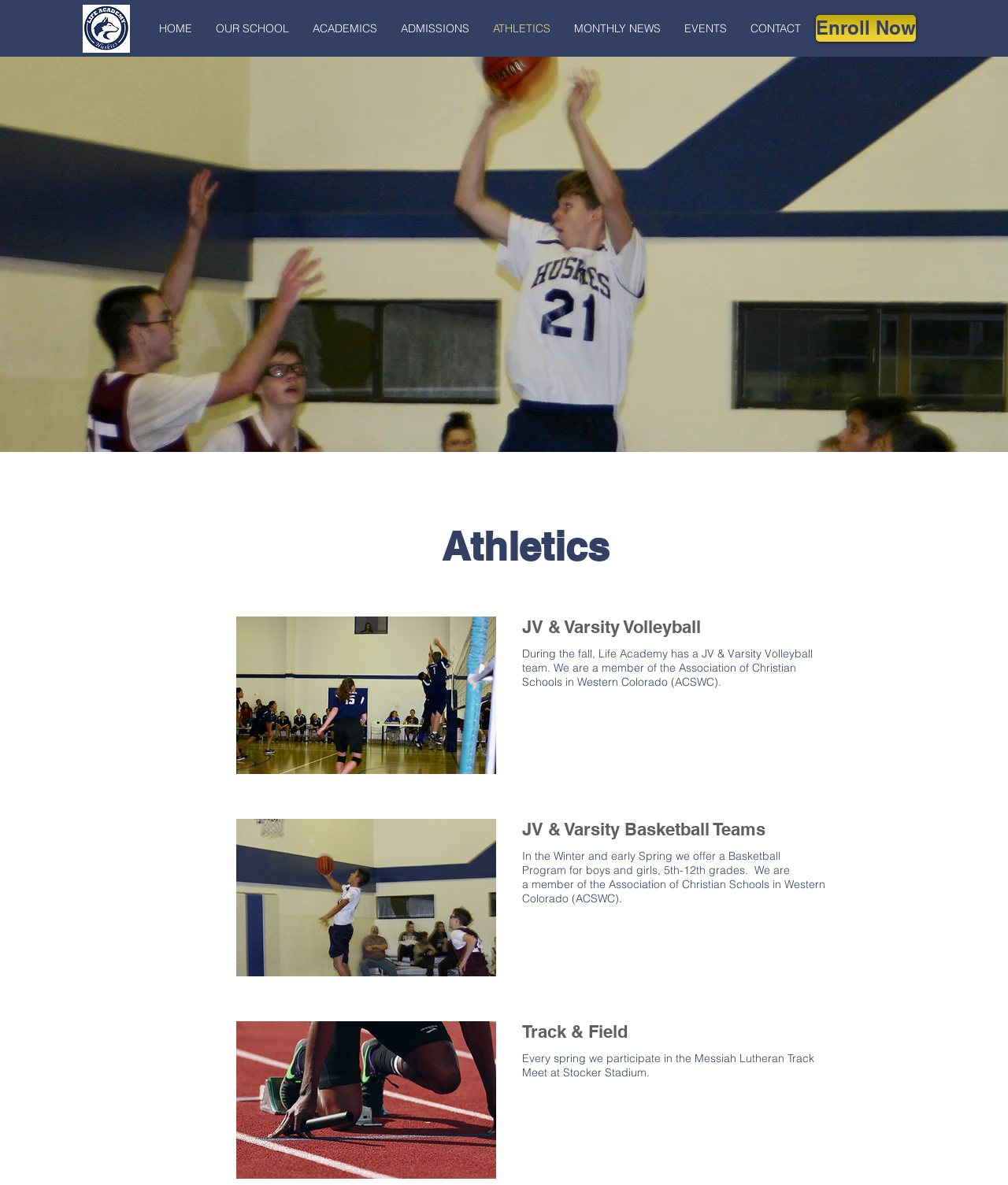Could you highlight the region that needs to be clicked to execute the instruction: "Read the Track & Field description"?

[0.518, 0.862, 0.623, 0.879]